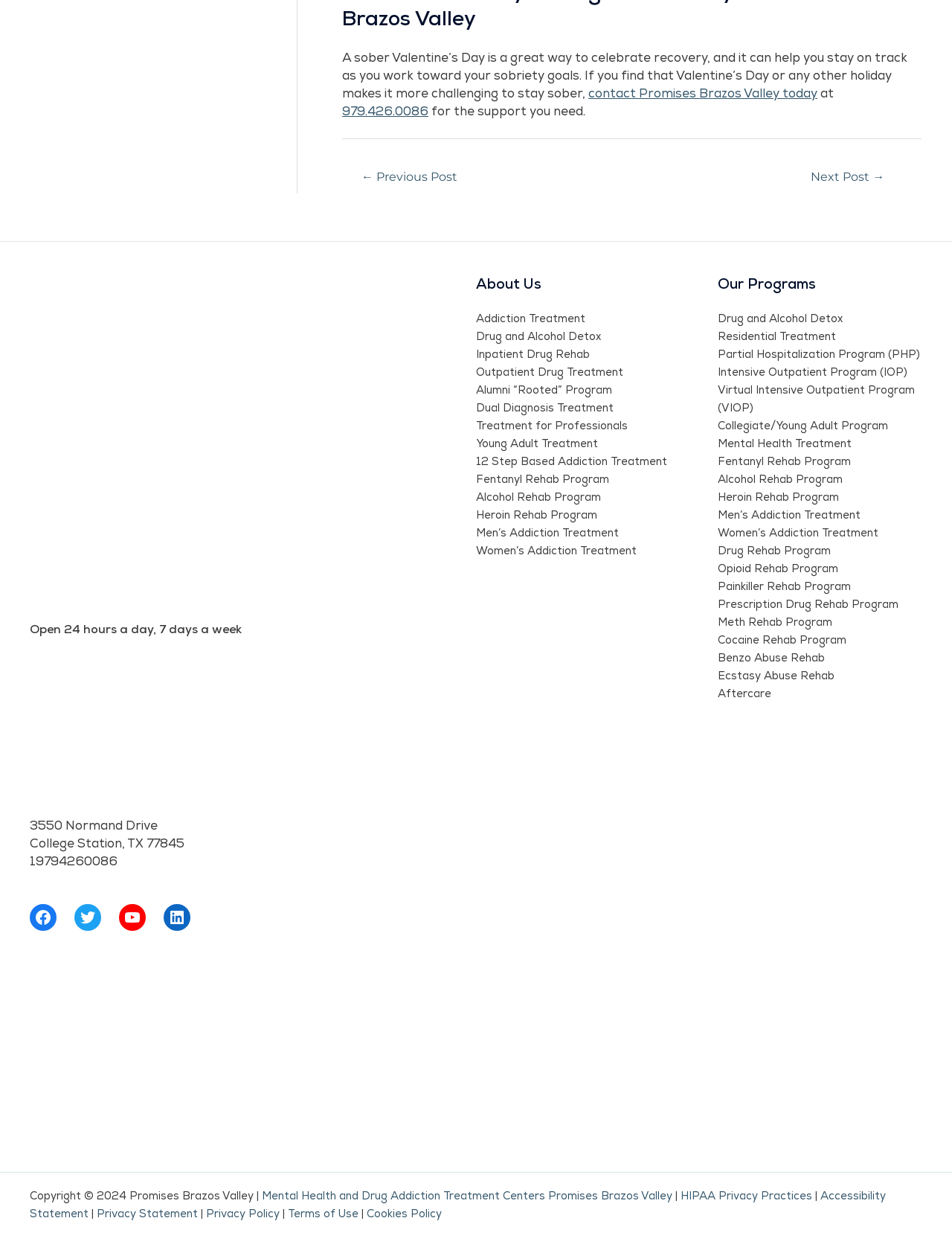Provide your answer in one word or a succinct phrase for the question: 
What is the phone number to contact Promises Brazos Valley?

979.426.0086